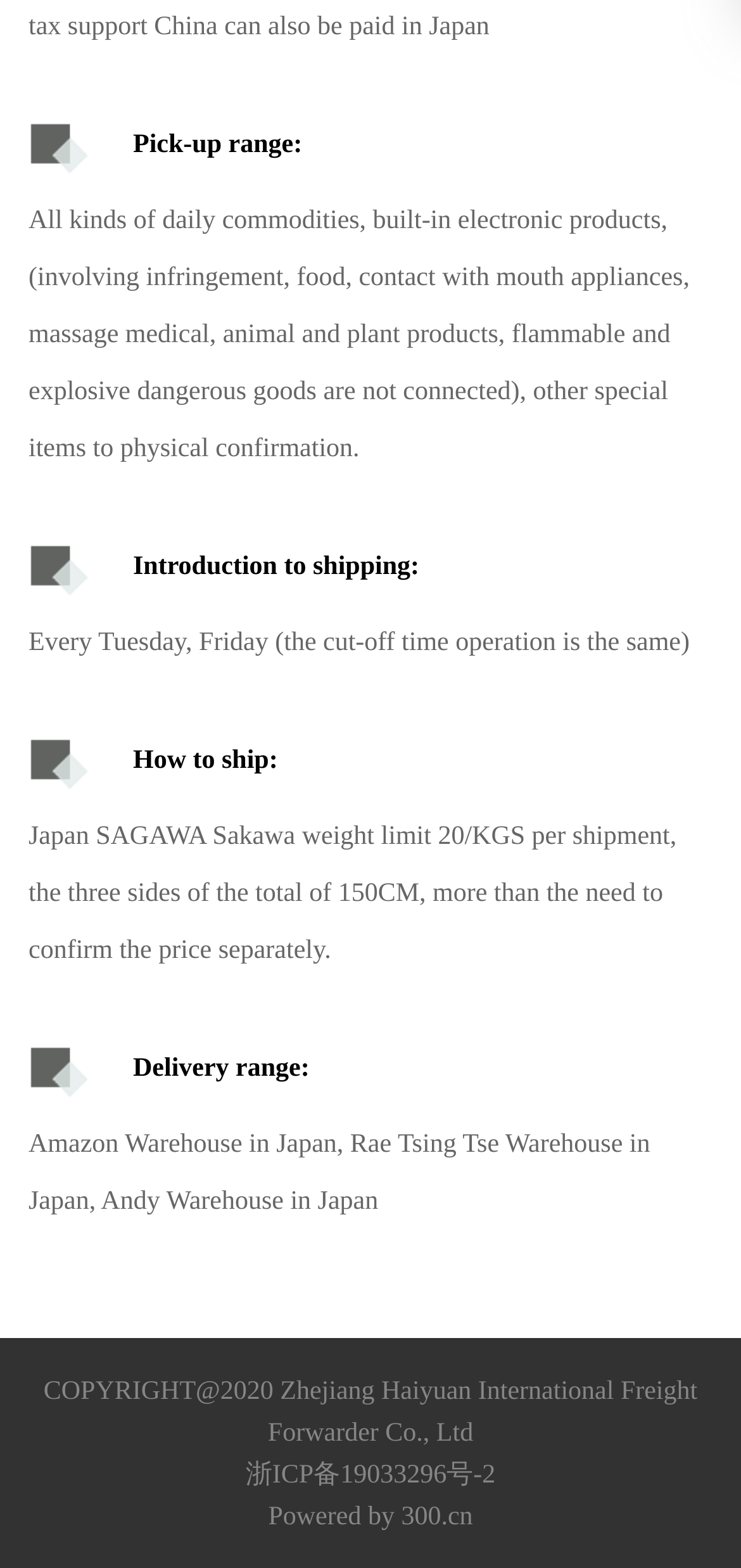What are the days of operation for shipping?
Using the image as a reference, answer with just one word or a short phrase.

Tuesday, Friday